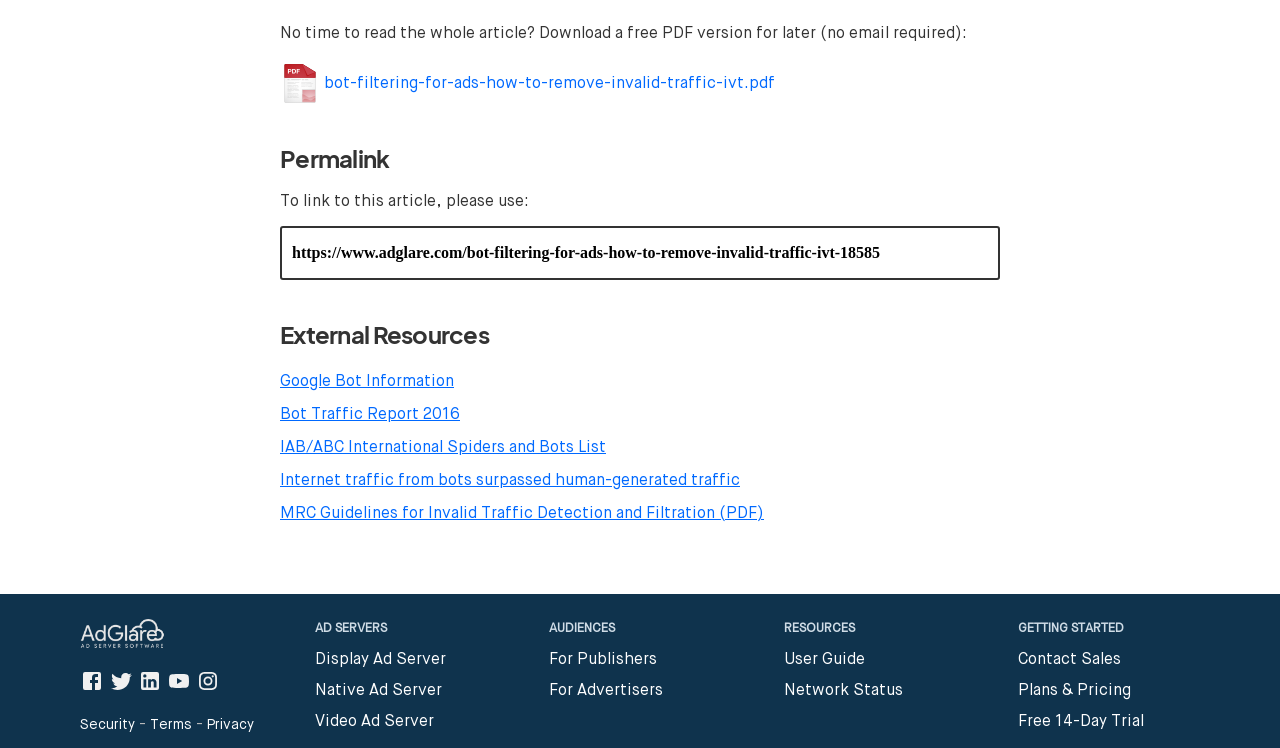Highlight the bounding box coordinates of the region I should click on to meet the following instruction: "copy the permalink".

[0.219, 0.302, 0.781, 0.374]